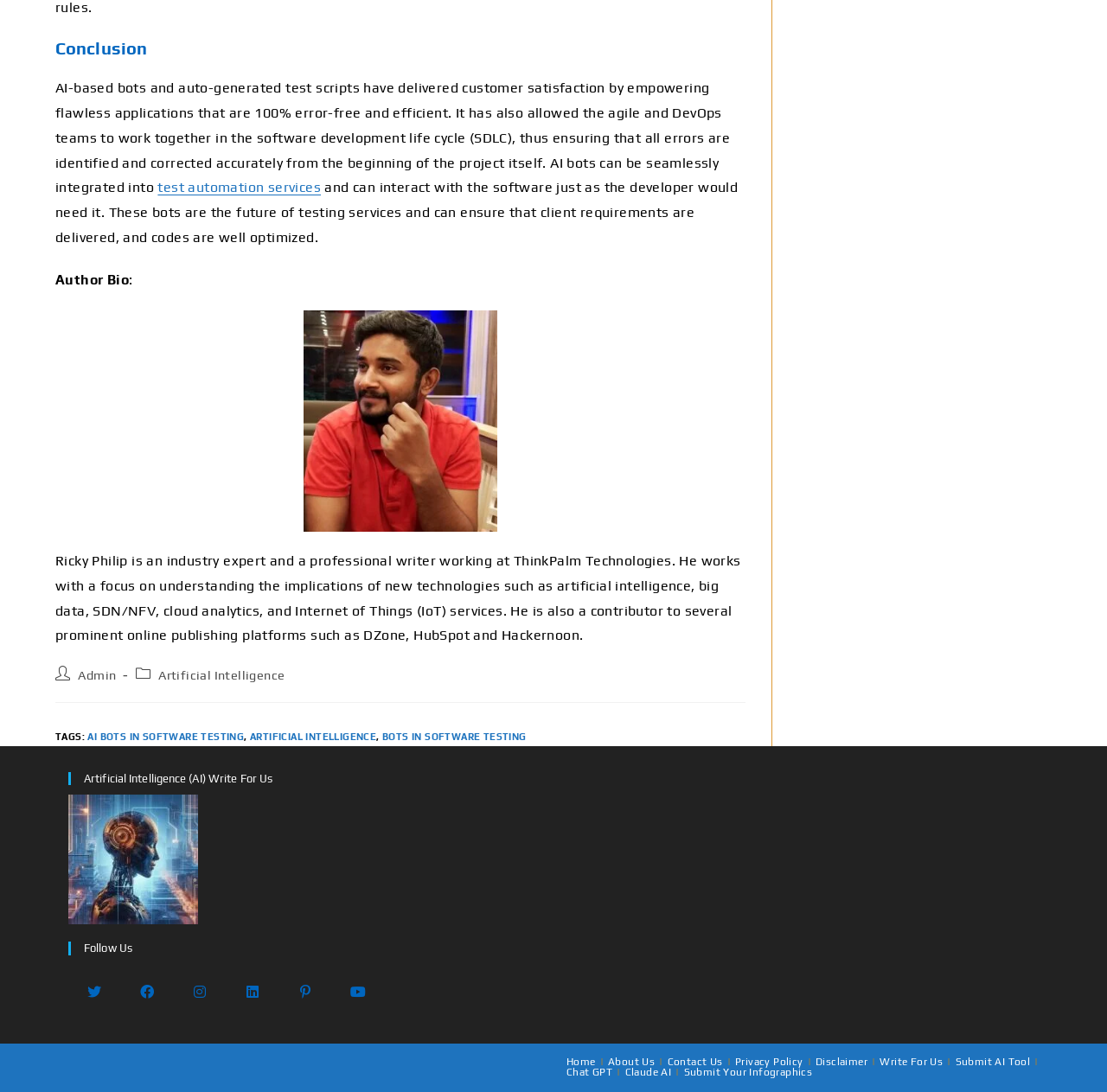Provide a single word or phrase answer to the question: 
What is the name of the company the author works for?

ThinkPalm Technologies